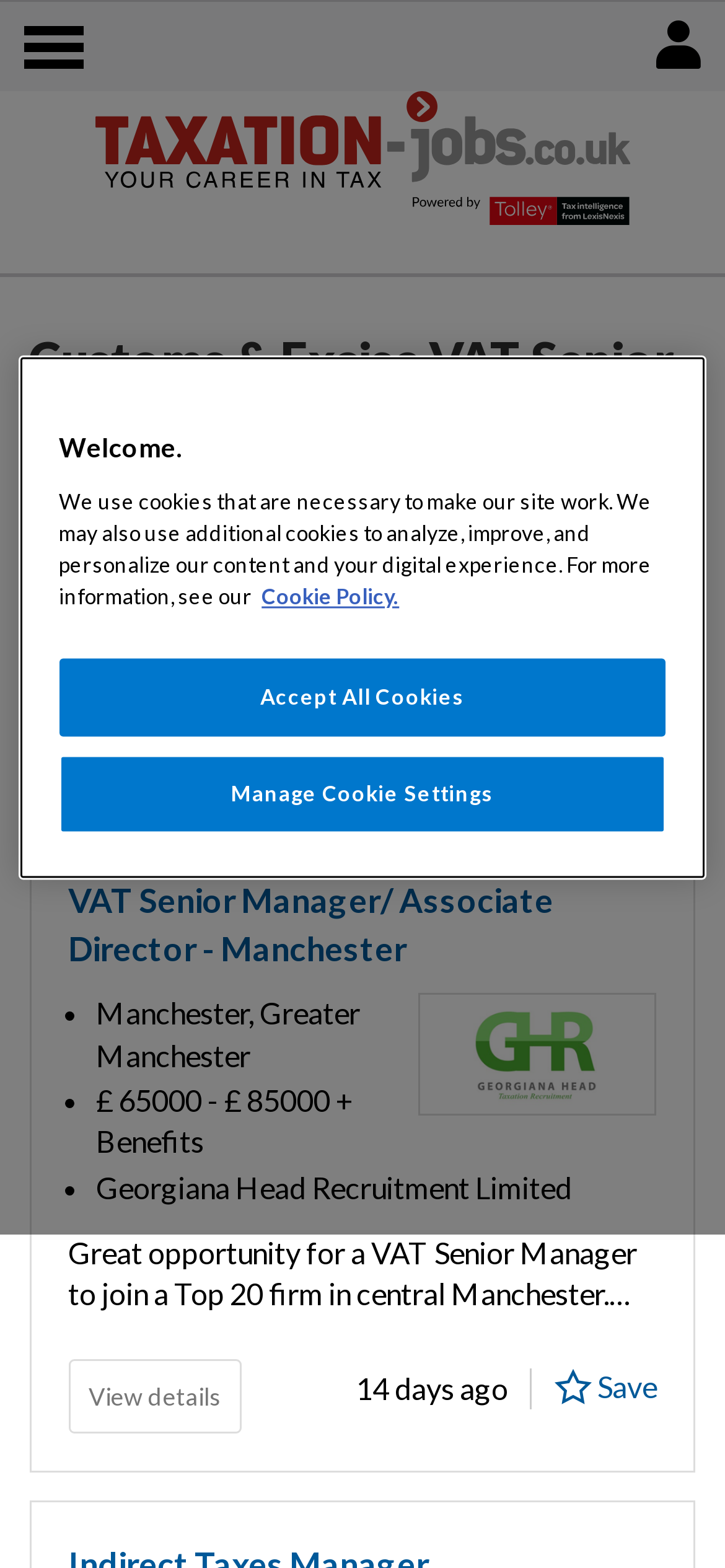Locate the bounding box coordinates of the element's region that should be clicked to carry out the following instruction: "Save a job". The coordinates need to be four float numbers between 0 and 1, i.e., [left, top, right, bottom].

[0.765, 0.87, 0.906, 0.896]